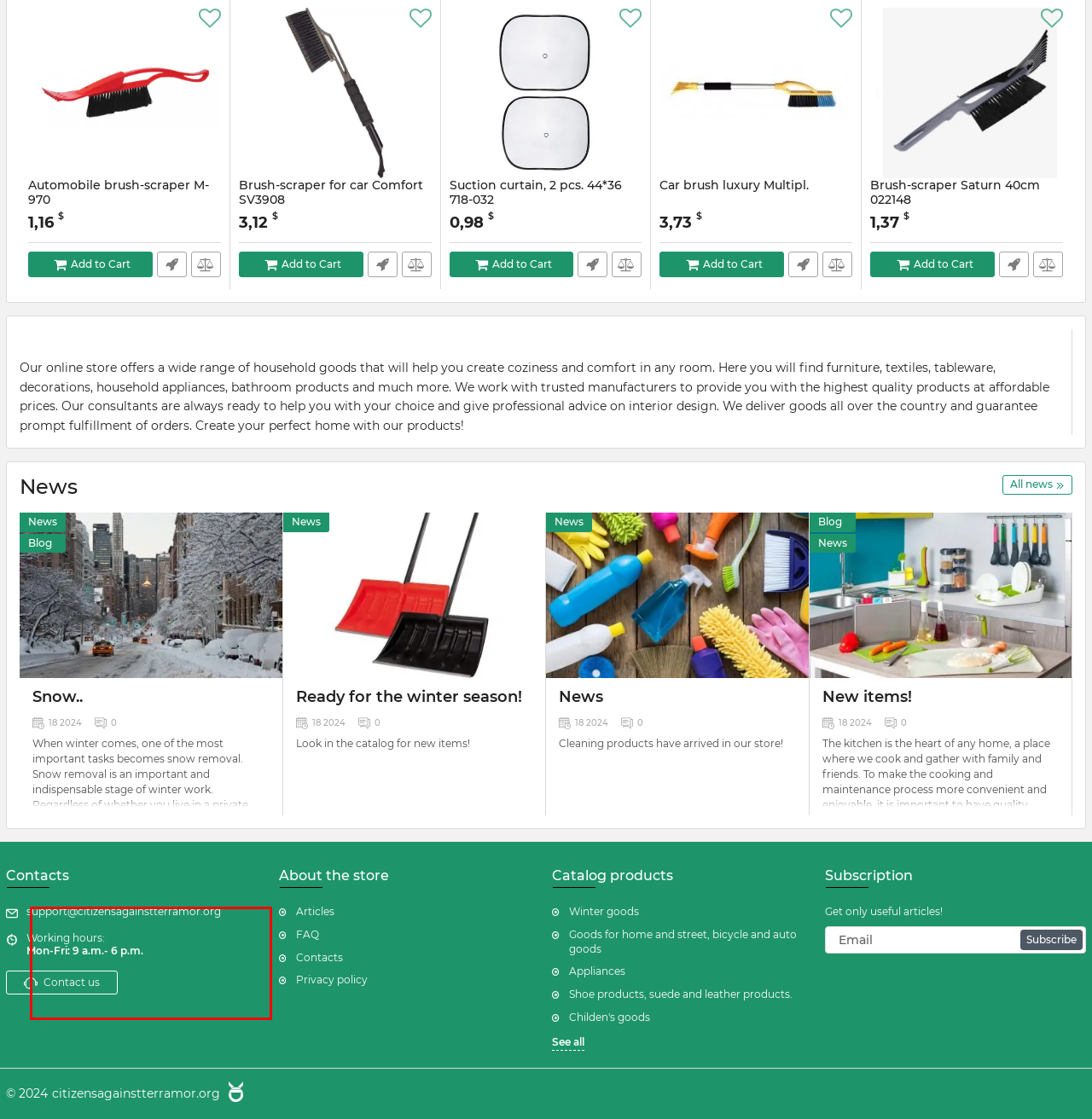Look at the webpage screenshot and recognize the text inside the red bounding box.

When snow falls, the first thing to do is to clear the driveways and sidewalks. Snow removal equipment such as snowplows or snow shovels can be used for this purpose. It is also important to clear the roofs of buildings from snow and remove snow from trees and bushes to prevent damage to them.